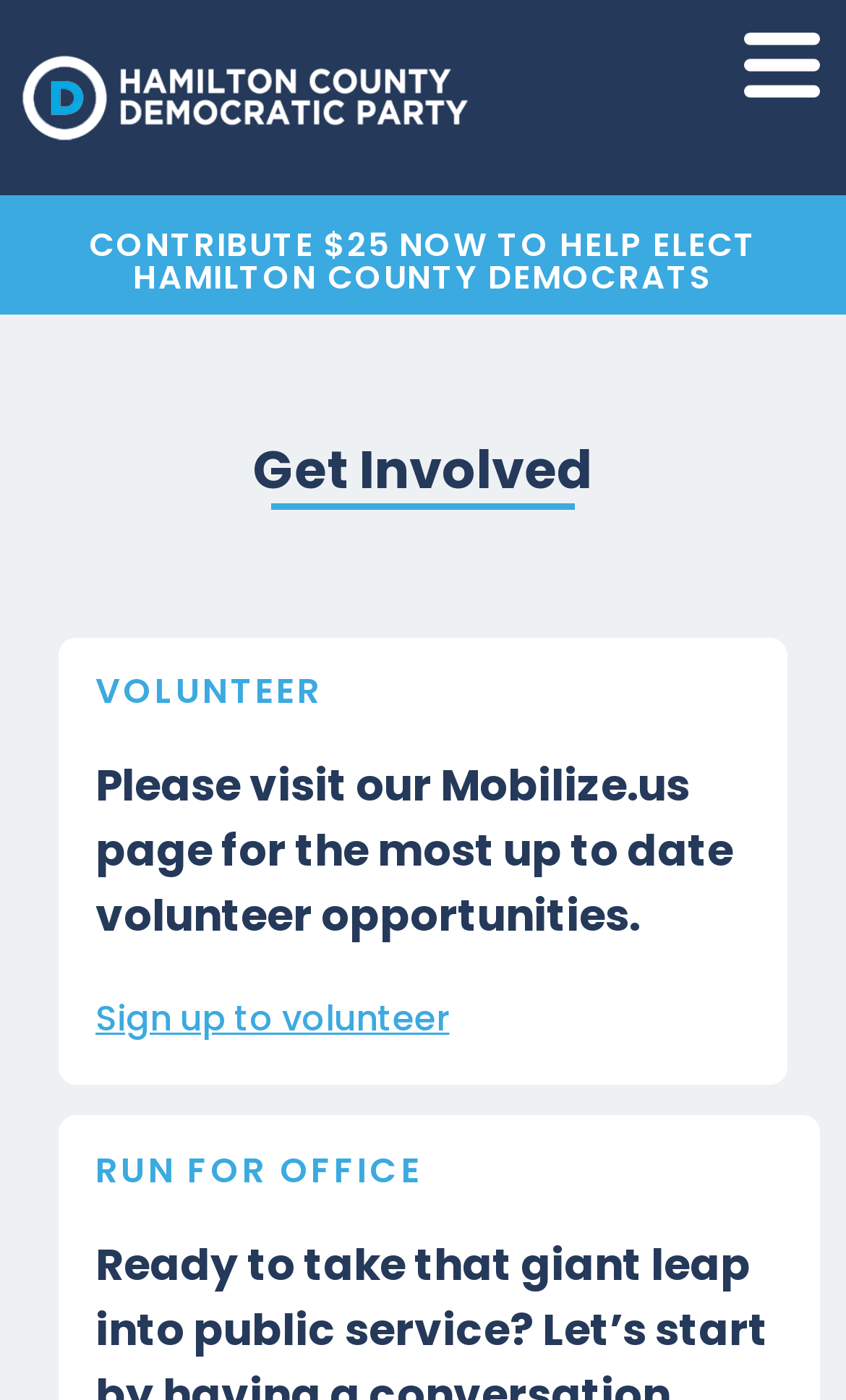What are the two main ways to get involved?
Provide a detailed and extensive answer to the question.

The webpage has two main headings, 'VOLUNTEER' and 'RUN FOR OFFICE', which suggest that these are the two main ways to get involved with the Hamilton County Democratic Party.